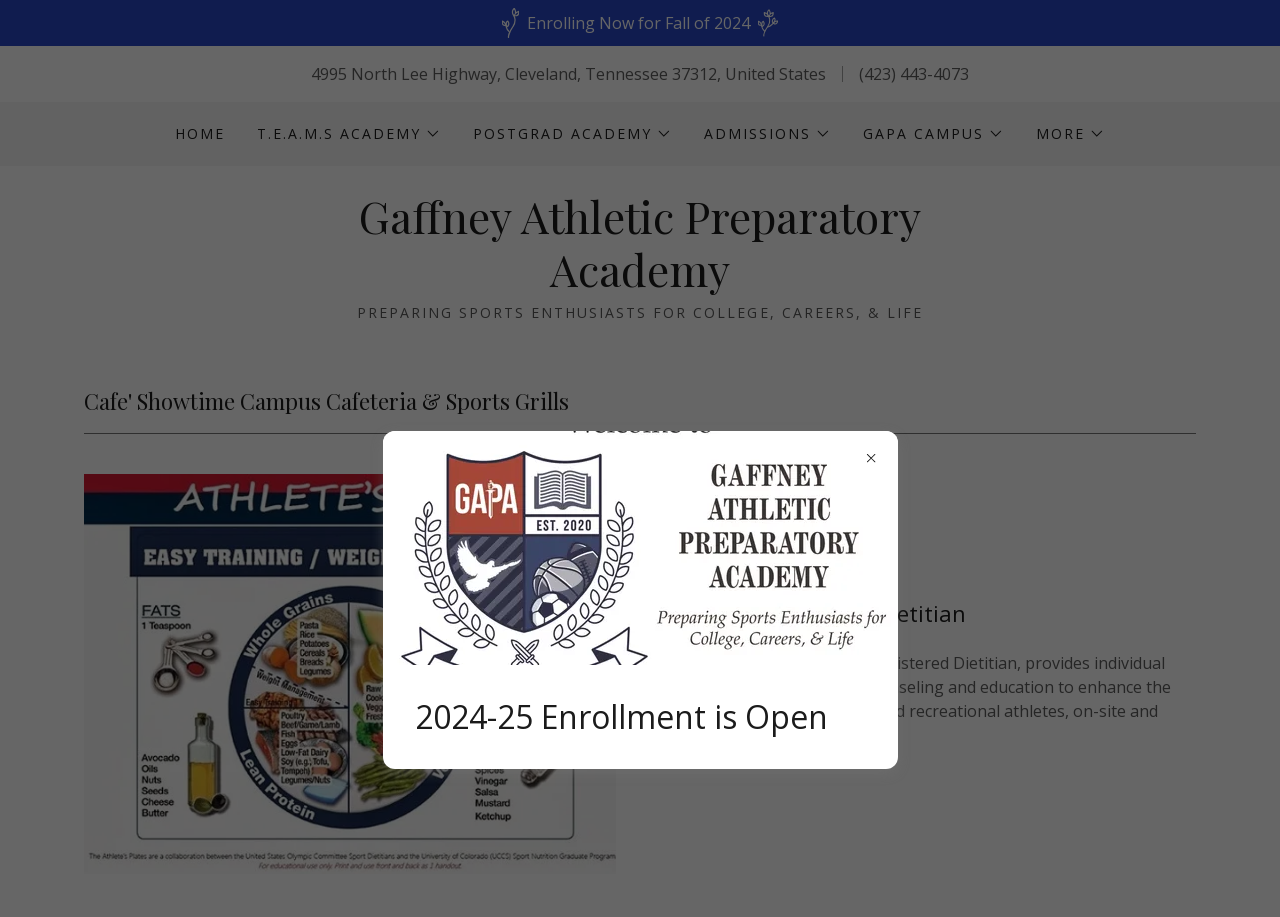What is the address of the campus?
Refer to the screenshot and deliver a thorough answer to the question presented.

I found the address by looking at the static text element with the bounding box coordinates [0.243, 0.069, 0.645, 0.093] which contains the address information.